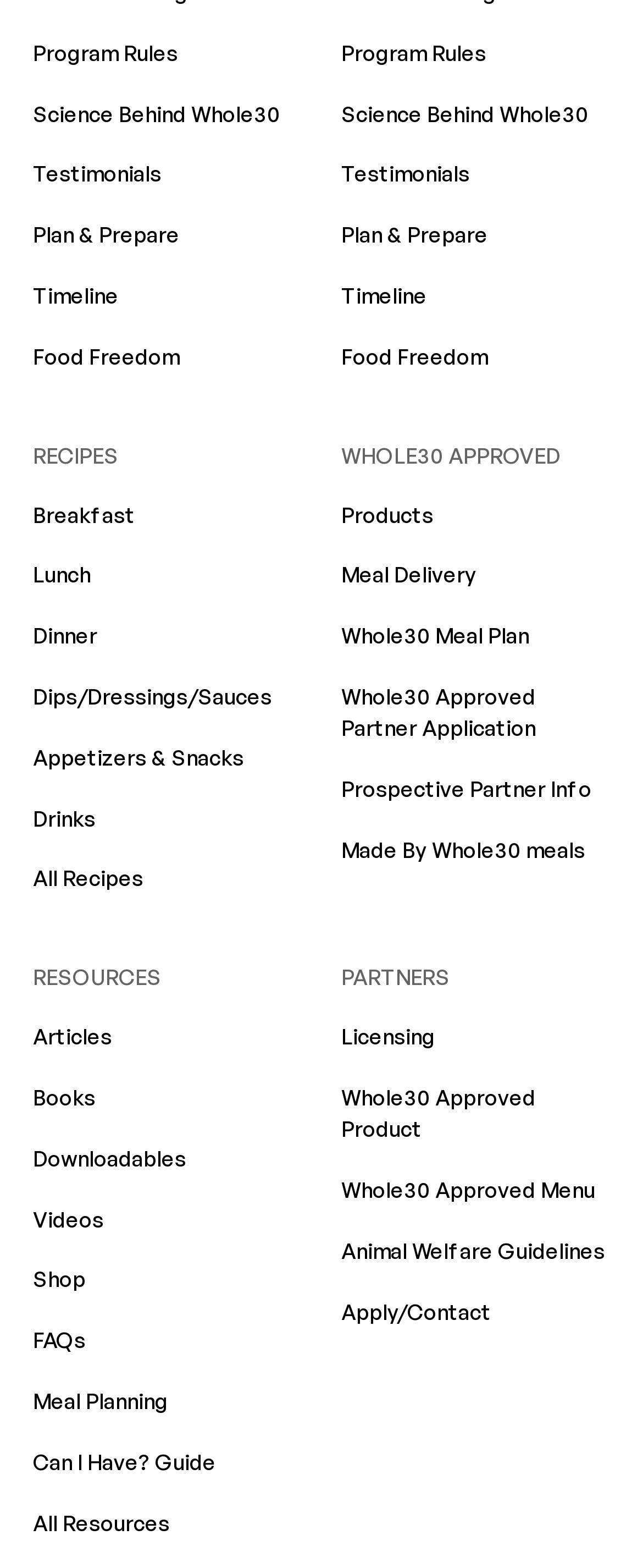Find the bounding box coordinates of the element you need to click on to perform this action: 'explore how we help'. The coordinates should be represented by four float values between 0 and 1, in the format [left, top, right, bottom].

None